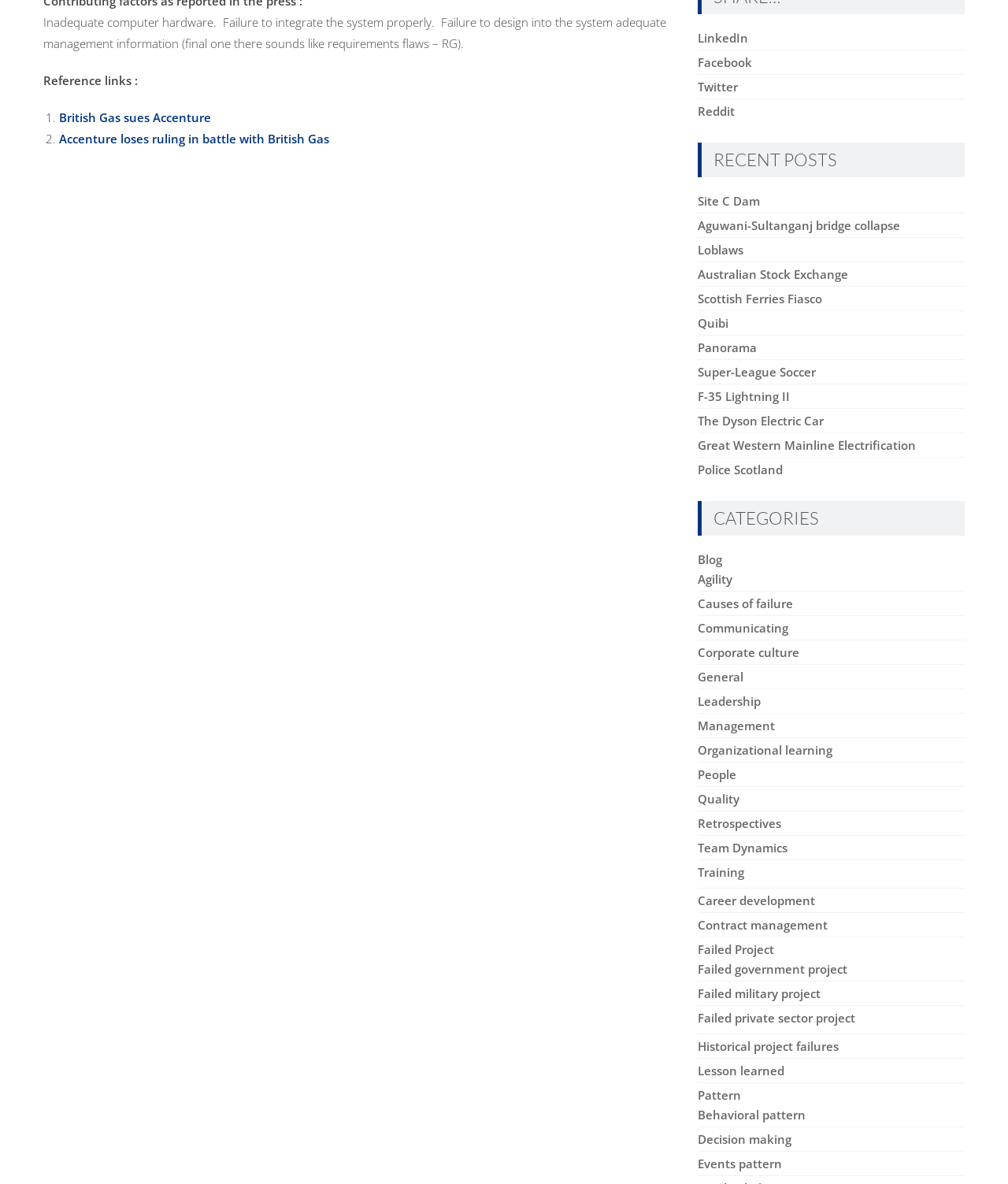Find the bounding box coordinates for the UI element whose description is: "Retrospectives". The coordinates should be four float numbers between 0 and 1, in the format [left, top, right, bottom].

[0.692, 0.689, 0.775, 0.702]